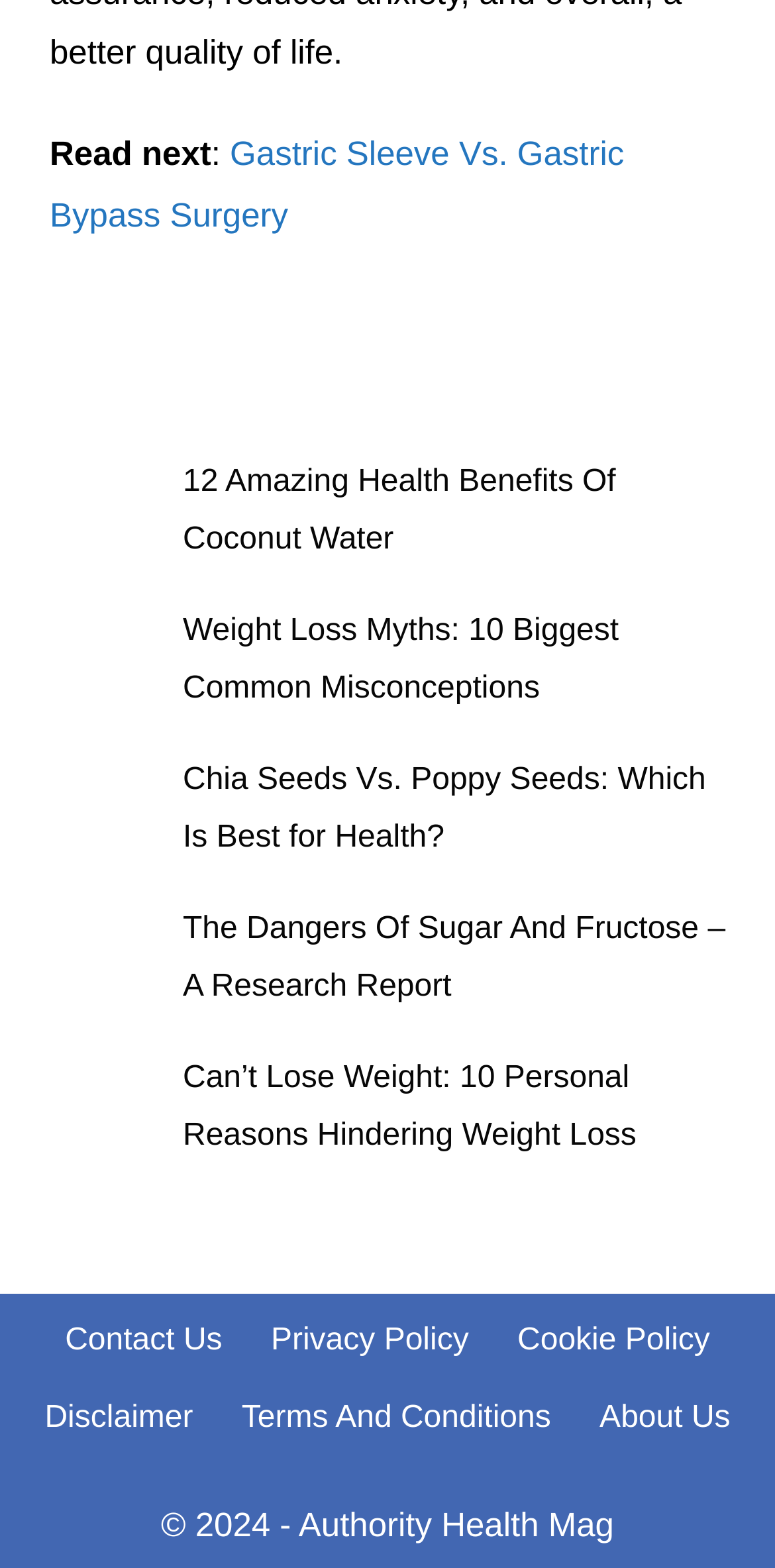Pinpoint the bounding box coordinates of the element to be clicked to execute the instruction: "Read about Gastric Sleeve Vs. Gastric Bypass Surgery".

[0.064, 0.087, 0.805, 0.149]